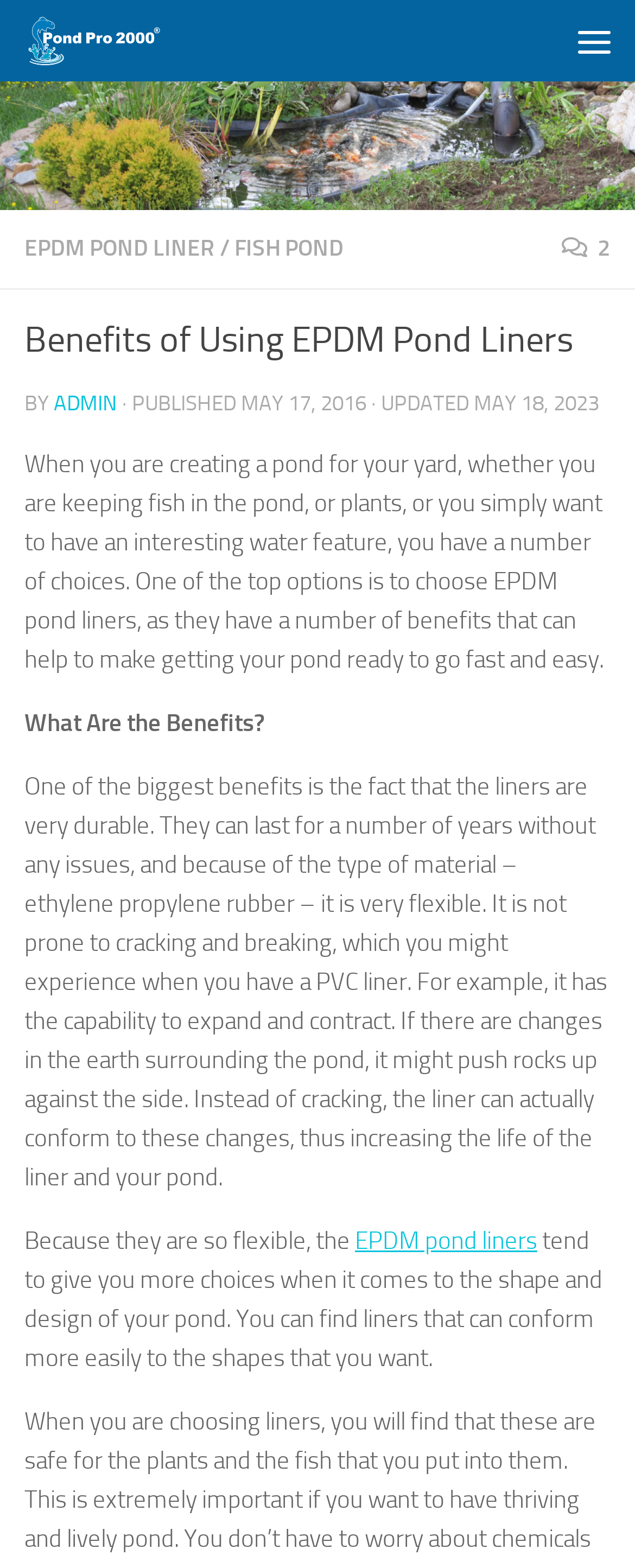What can EPDM pond liners conform to?
With the help of the image, please provide a detailed response to the question.

According to the webpage, EPDM pond liners can conform to changes in the earth surrounding the pond, such as rocks being pushed up against the side, which increases the life of the liner and the pond.